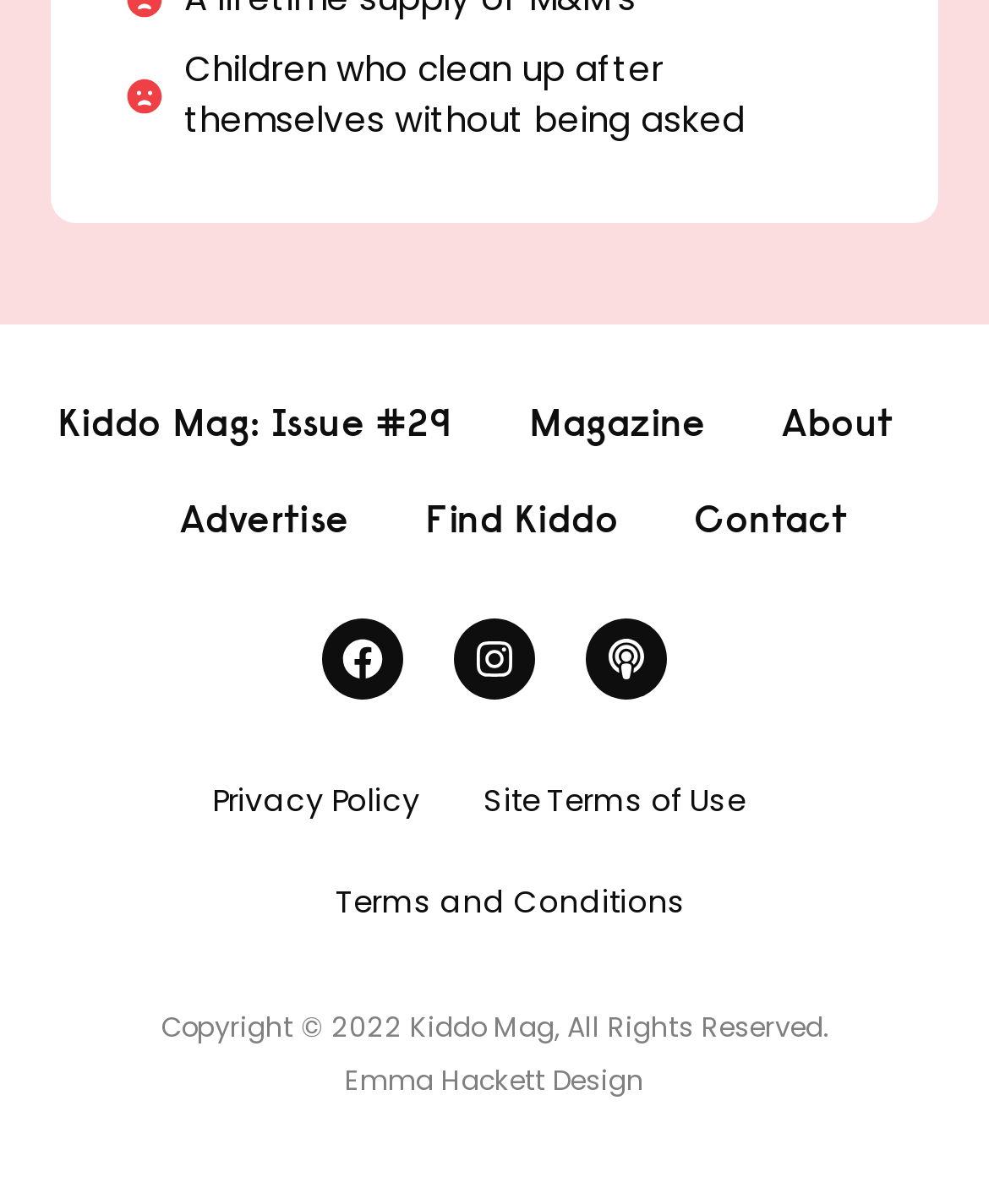Identify the bounding box coordinates of the section to be clicked to complete the task described by the following instruction: "Find Kiddo". The coordinates should be four float numbers between 0 and 1, formatted as [left, top, right, bottom].

[0.43, 0.392, 0.625, 0.472]